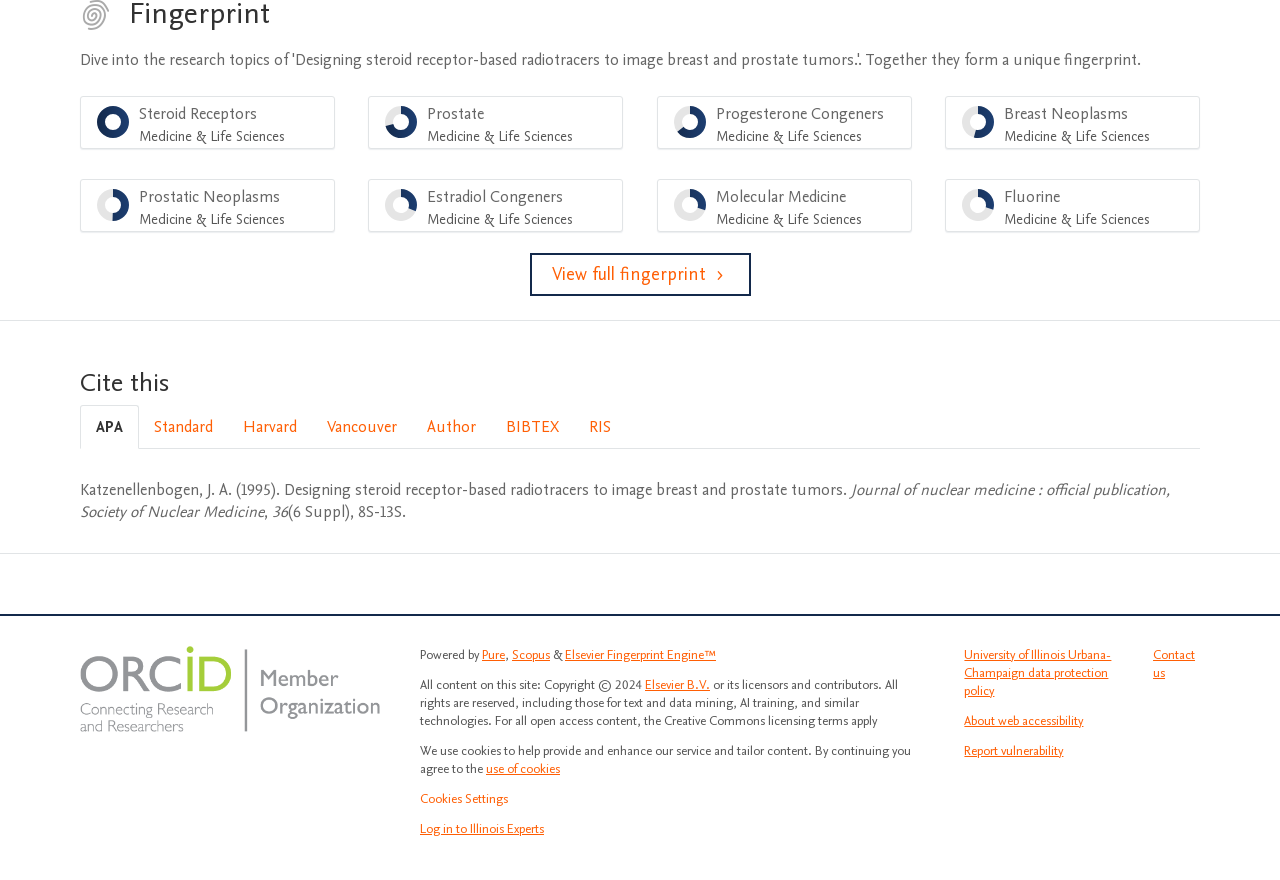Please provide a comprehensive answer to the question below using the information from the image: What is the name of the author?

The answer can be found in the tabpanel 'APA' where the citation information is displayed. The author's name is mentioned as 'Katzenellenbogen, J. A.' in the static text element.